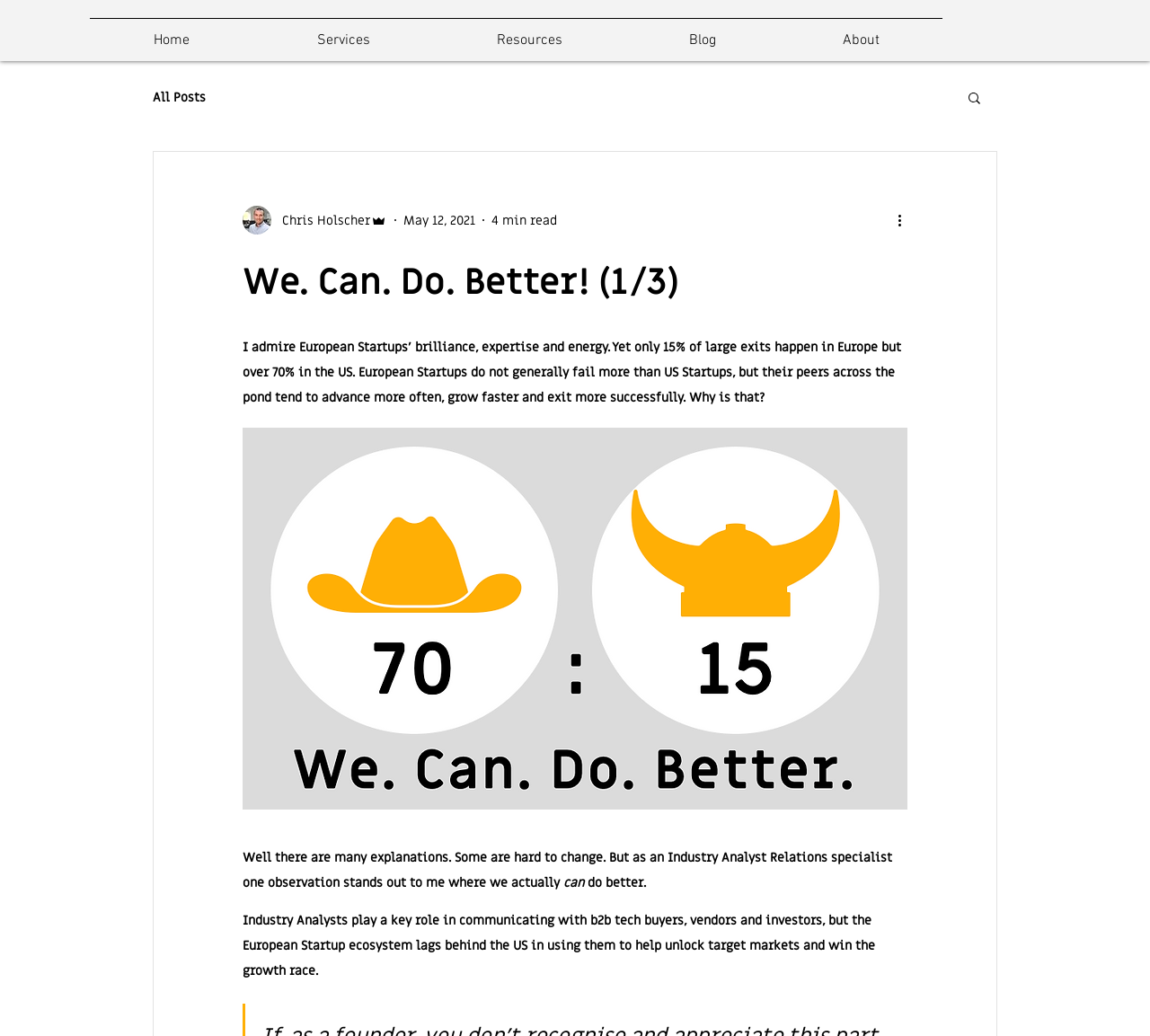Pinpoint the bounding box coordinates of the clickable element needed to complete the instruction: "search for something". The coordinates should be provided as four float numbers between 0 and 1: [left, top, right, bottom].

[0.84, 0.087, 0.855, 0.105]